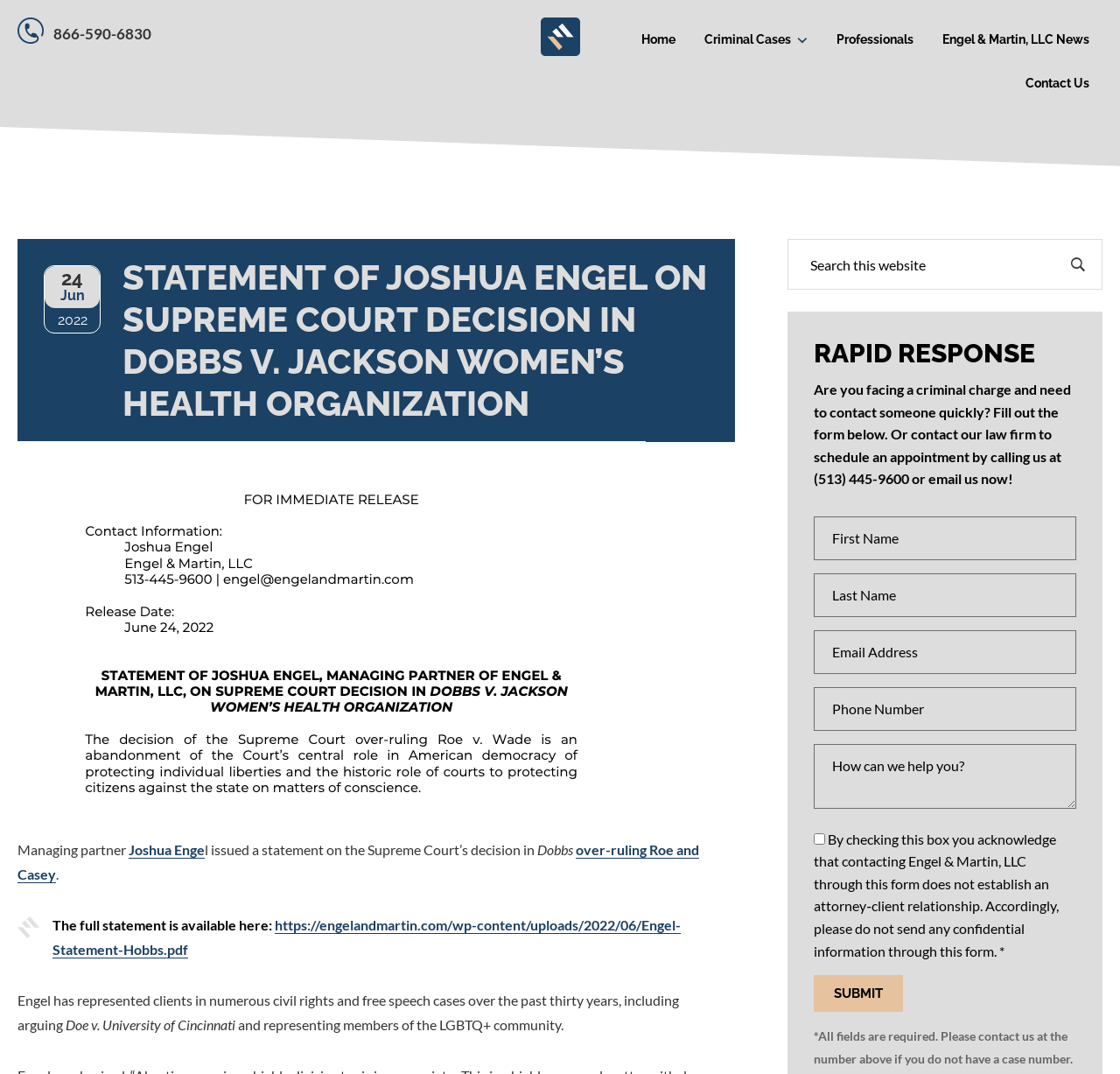What is the name of the law firm?
Refer to the image and give a detailed answer to the question.

The name of the law firm can be found in the top navigation bar, where it says 'ENGEL & MARTIN'.